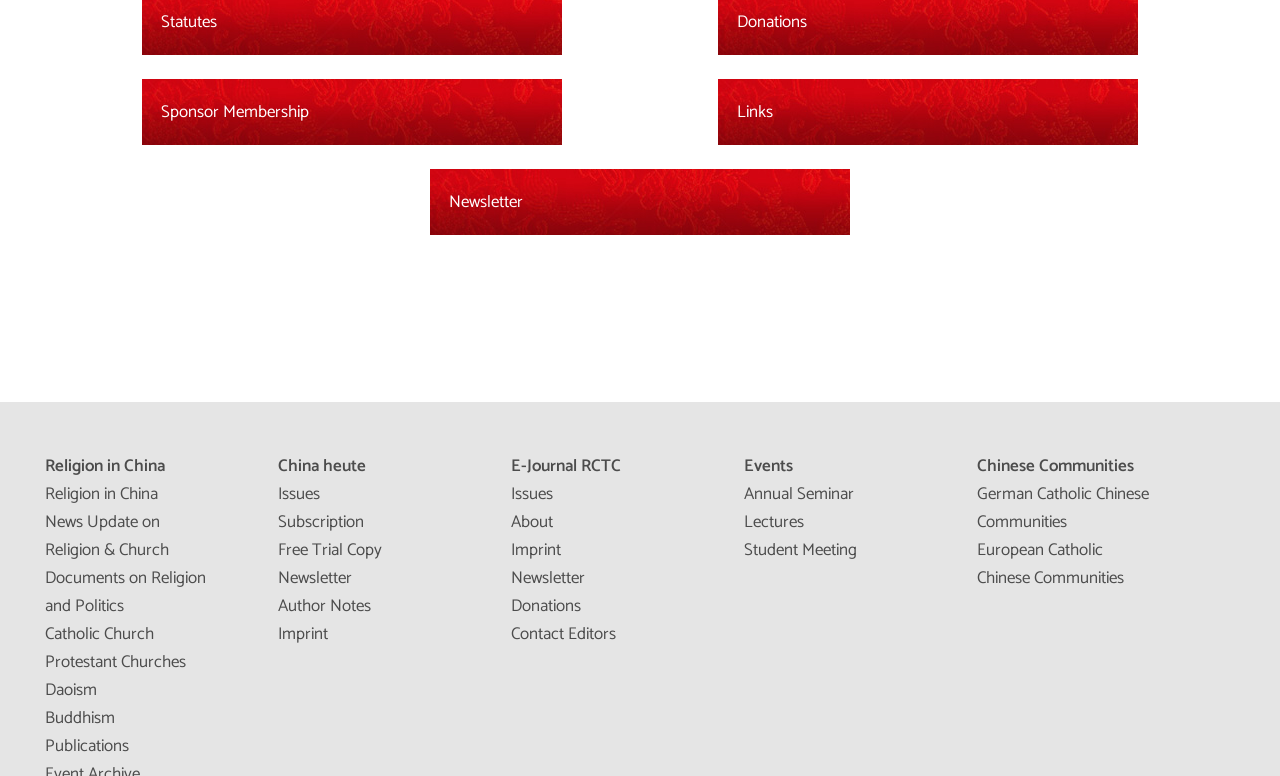How many sections are there on the webpage? Observe the screenshot and provide a one-word or short phrase answer.

4